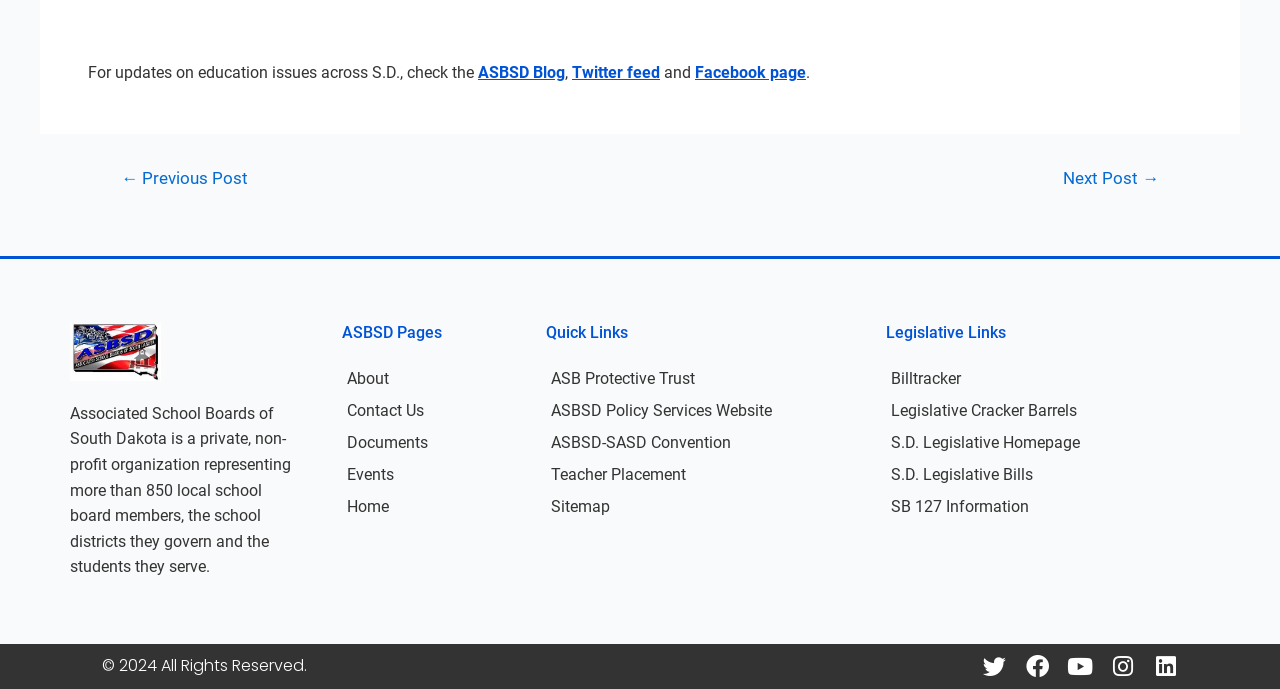Answer the question with a brief word or phrase:
What is the name of the organization?

Associated School Boards of South Dakota